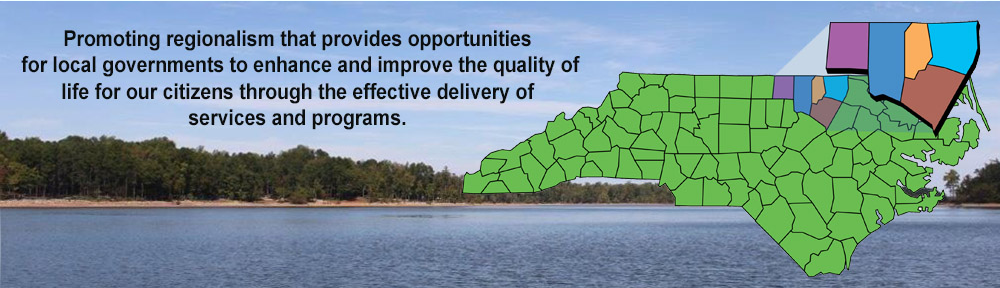Detail the scene depicted in the image with as much precision as possible.

This image features a scenic view of a lake complemented by a vibrant green map outlining North Carolina. The map highlights various local government regions, with several regions colored in different shades, symbolizing the diverse jurisdictions within the state. The central message promotes the concept of regionalism, emphasizing its role in enhancing the quality of life for citizens through effective delivery of governmental services and programs. The text overlays the image, reinforcing the theme of collaboration among local governments to foster community improvement. The tranquil waters and lush greenery in the background illustrate the natural beauty of North Carolina, creating a harmonious blend of imagery and message.